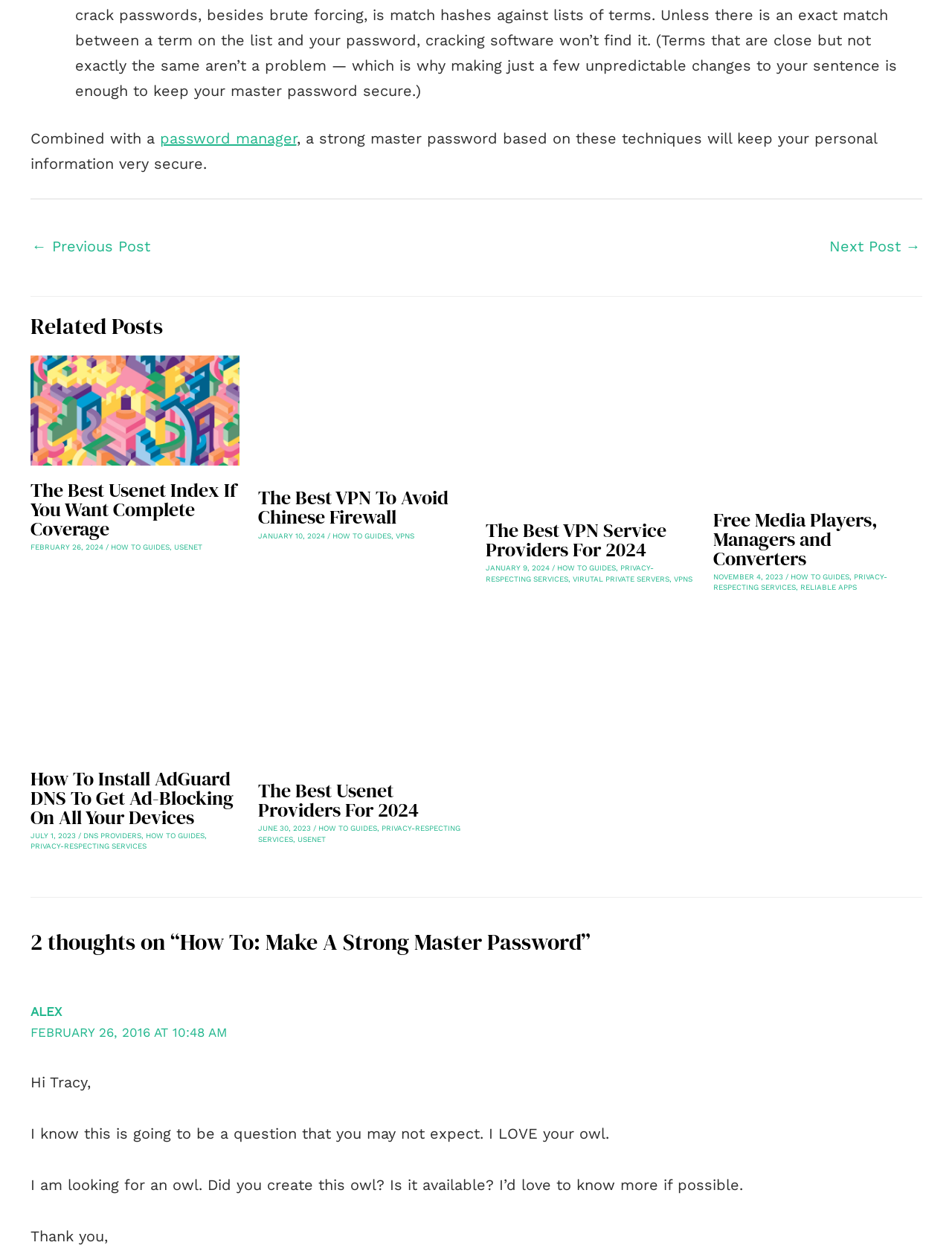What is the date of the second related post? Please answer the question using a single word or phrase based on the image.

JANUARY 10, 2024